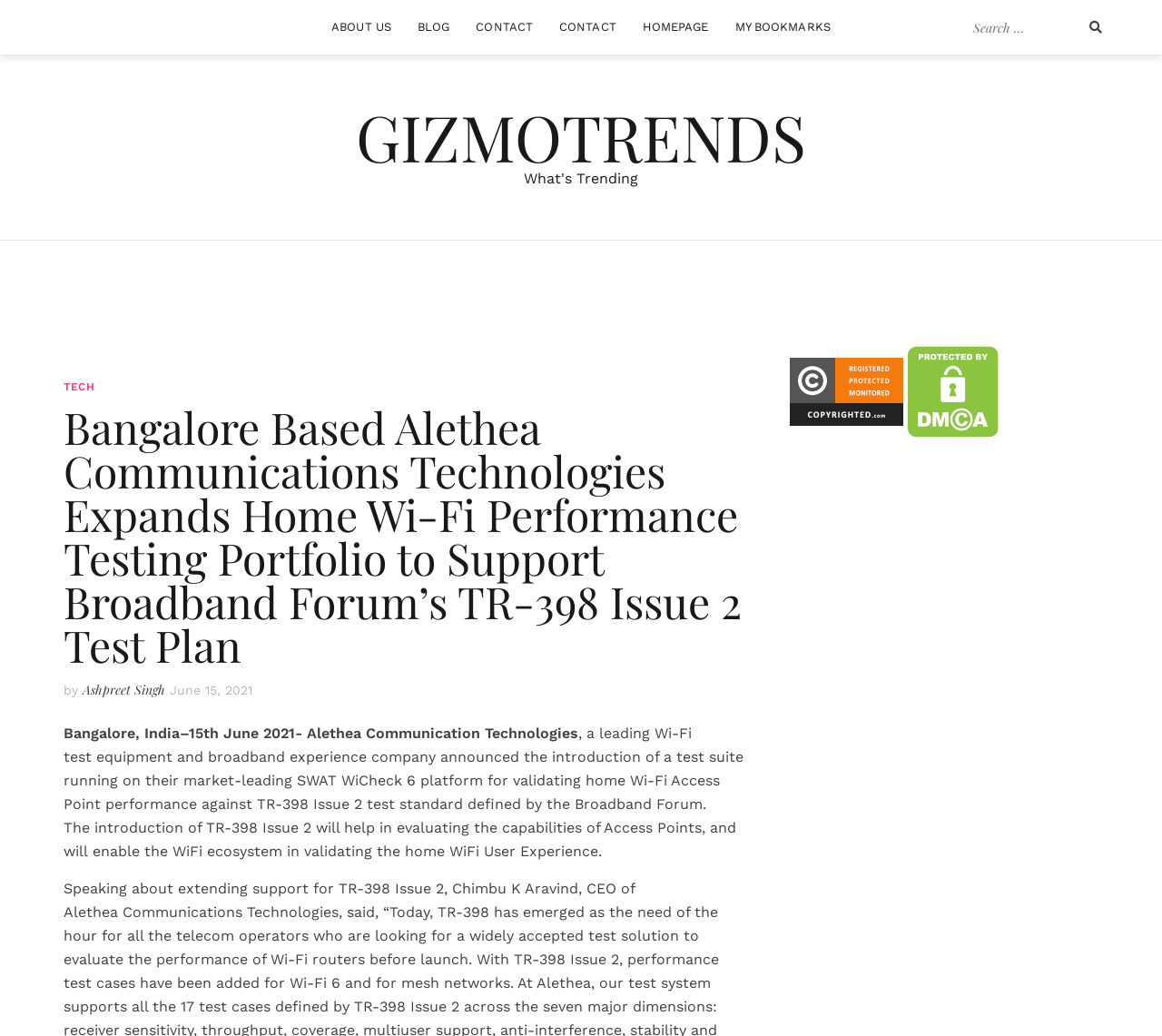Find the bounding box coordinates for the area you need to click to carry out the instruction: "Check the copyright information". The coordinates should be four float numbers between 0 and 1, indicated as [left, top, right, bottom].

[0.68, 0.369, 0.777, 0.385]